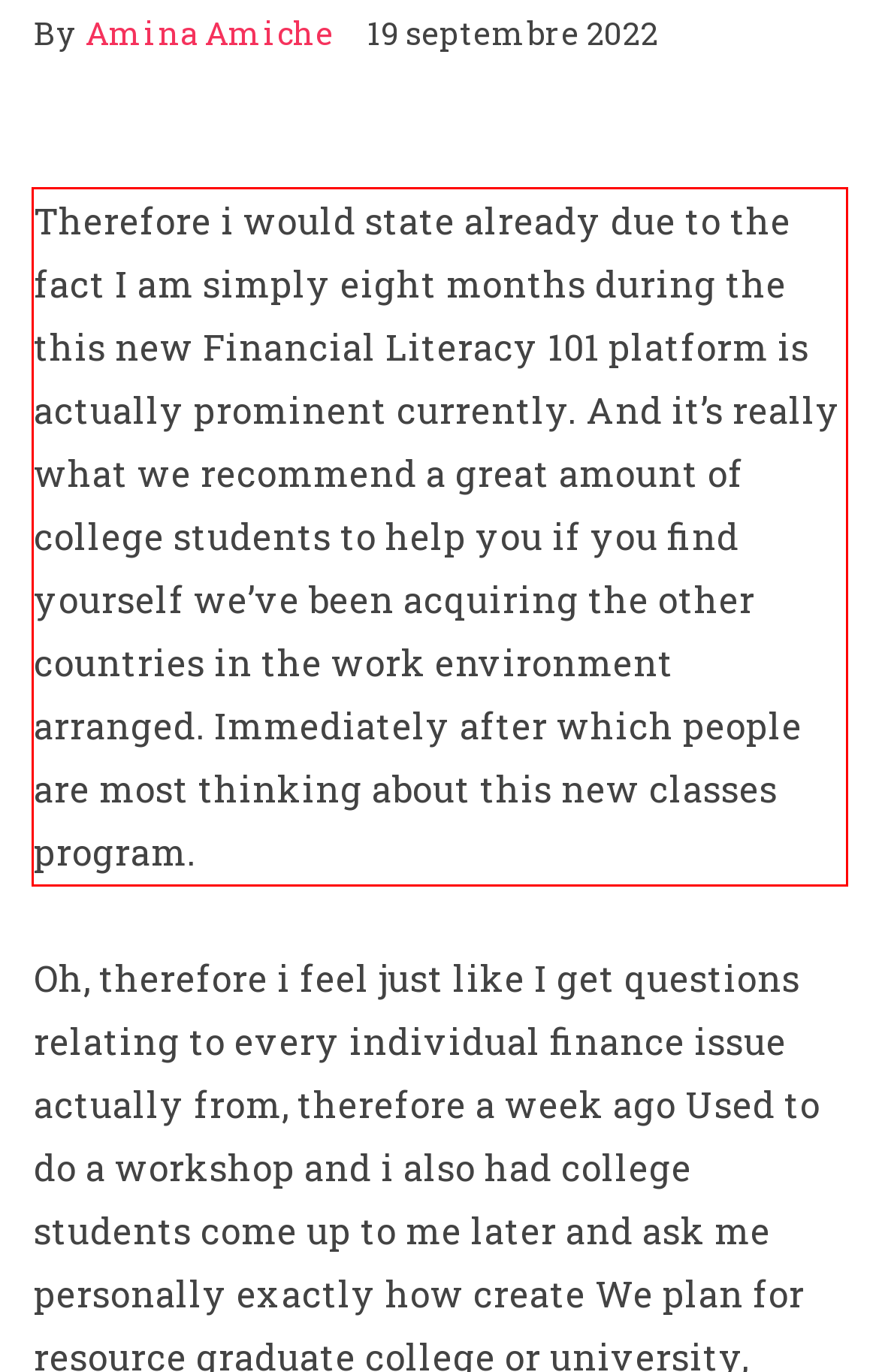Examine the webpage screenshot, find the red bounding box, and extract the text content within this marked area.

Therefore i would state already due to the fact I am simply eight months during the this new Financial Literacy 101 platform is actually prominent currently. And it’s really what we recommend a great amount of college students to help you if you find yourself we’ve been acquiring the other countries in the work environment arranged. Immediately after which people are most thinking about this new classes program.